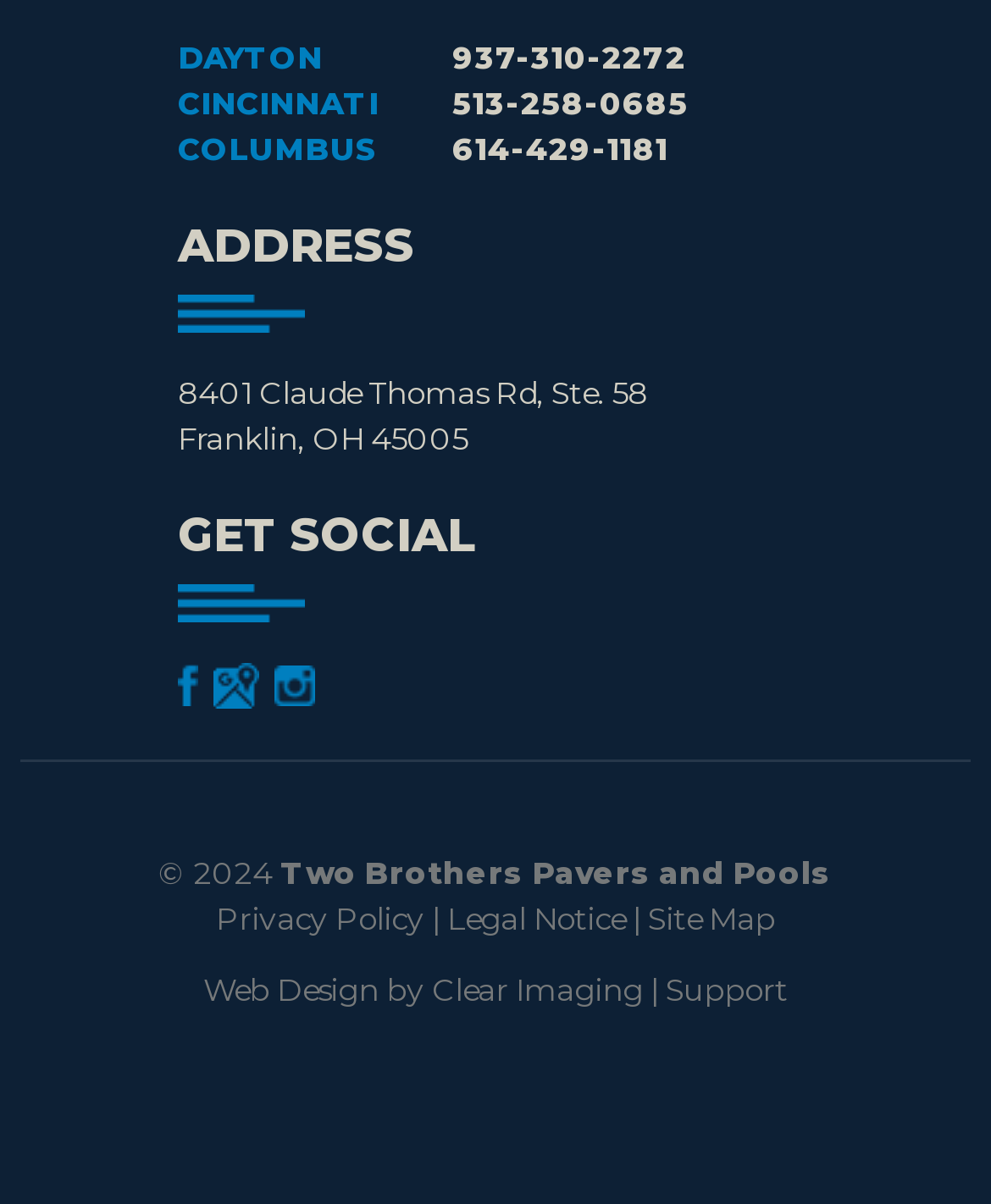Can you provide the bounding box coordinates for the element that should be clicked to implement the instruction: "read Privacy Policy"?

[0.218, 0.747, 0.428, 0.778]